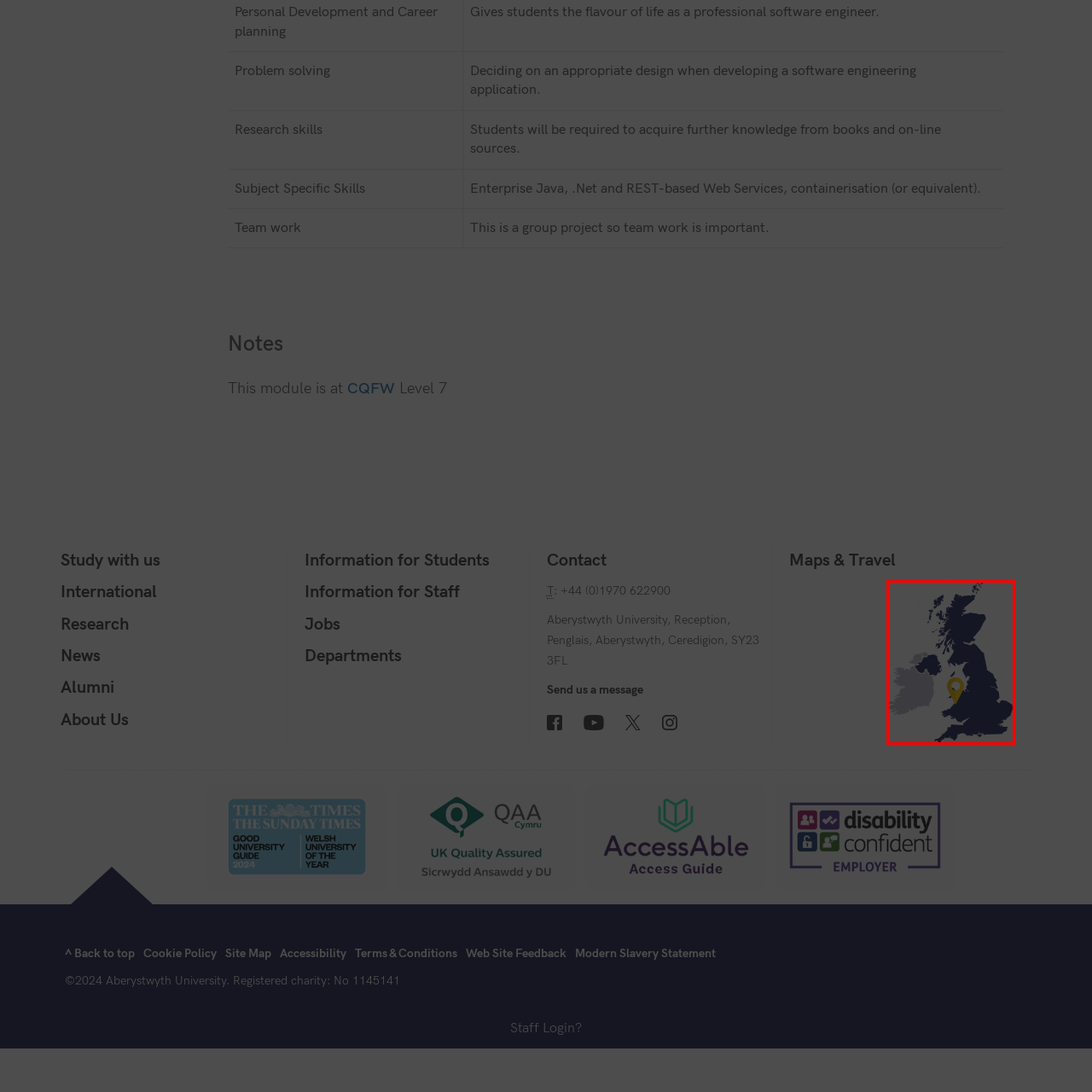Provide a comprehensive description of the image highlighted within the red bounding box.

The image depicts a stylized map of the United Kingdom, with a prominent yellow location marker highlighting a specific area in the southern part of England. The map is presented in a dark color scheme, emphasizing the marker's visibility against the rest of the map. This graphic likely serves to convey geographical information relevant to the context of the webpage, possibly indicating the location of an institution, service, or point of interest. Such visual cues enhance user navigation and engagement by pinpointing significant locations pertinent to the content, possibly in relation to Aberystwyth University’s offerings or campus facilities.